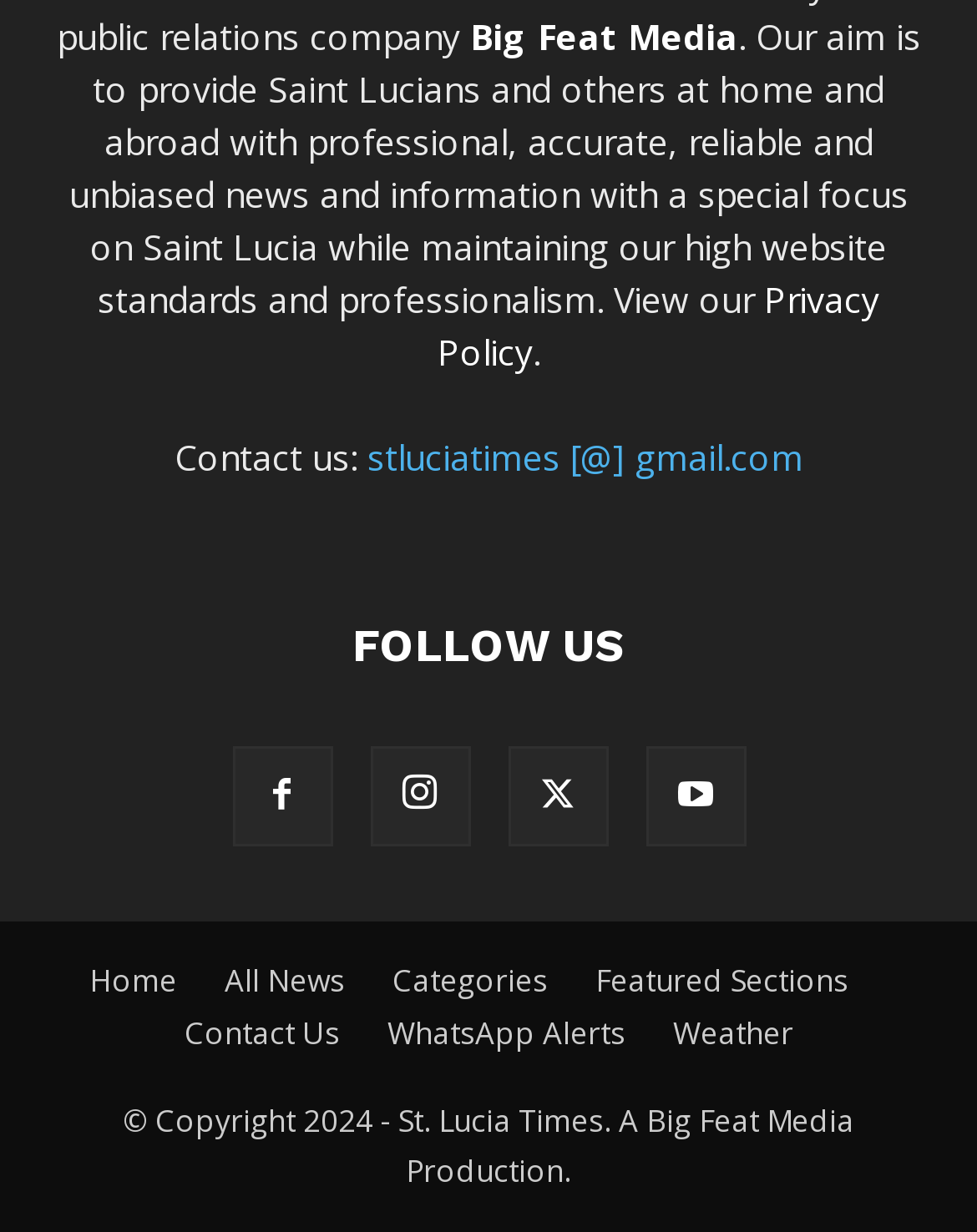Please give a concise answer to this question using a single word or phrase: 
How many social media links are available?

4